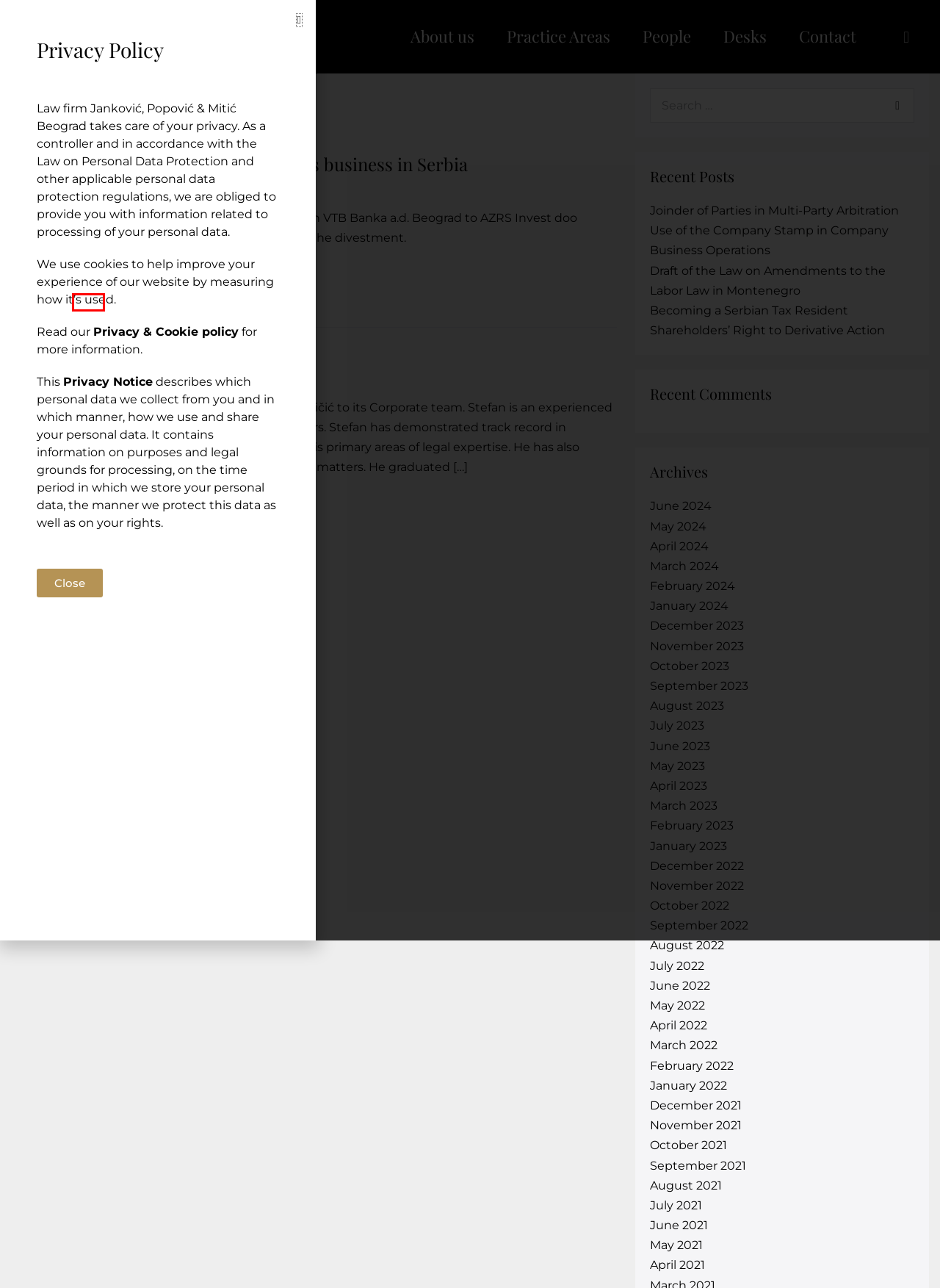Look at the screenshot of the webpage and find the element within the red bounding box. Choose the webpage description that best fits the new webpage that will appear after clicking the element. Here are the candidates:
A. September, 2021 | JPM & Partners
B. January, 2024 | JPM & Partners
C. News | JPM & Partners
D. February, 2023 | JPM & Partners
E. Practice Areas | JPM & Partners
F. June, 2021 | JPM & Partners
G. September, 2022 | JPM & Partners
H. May, 2022 | JPM & Partners

C